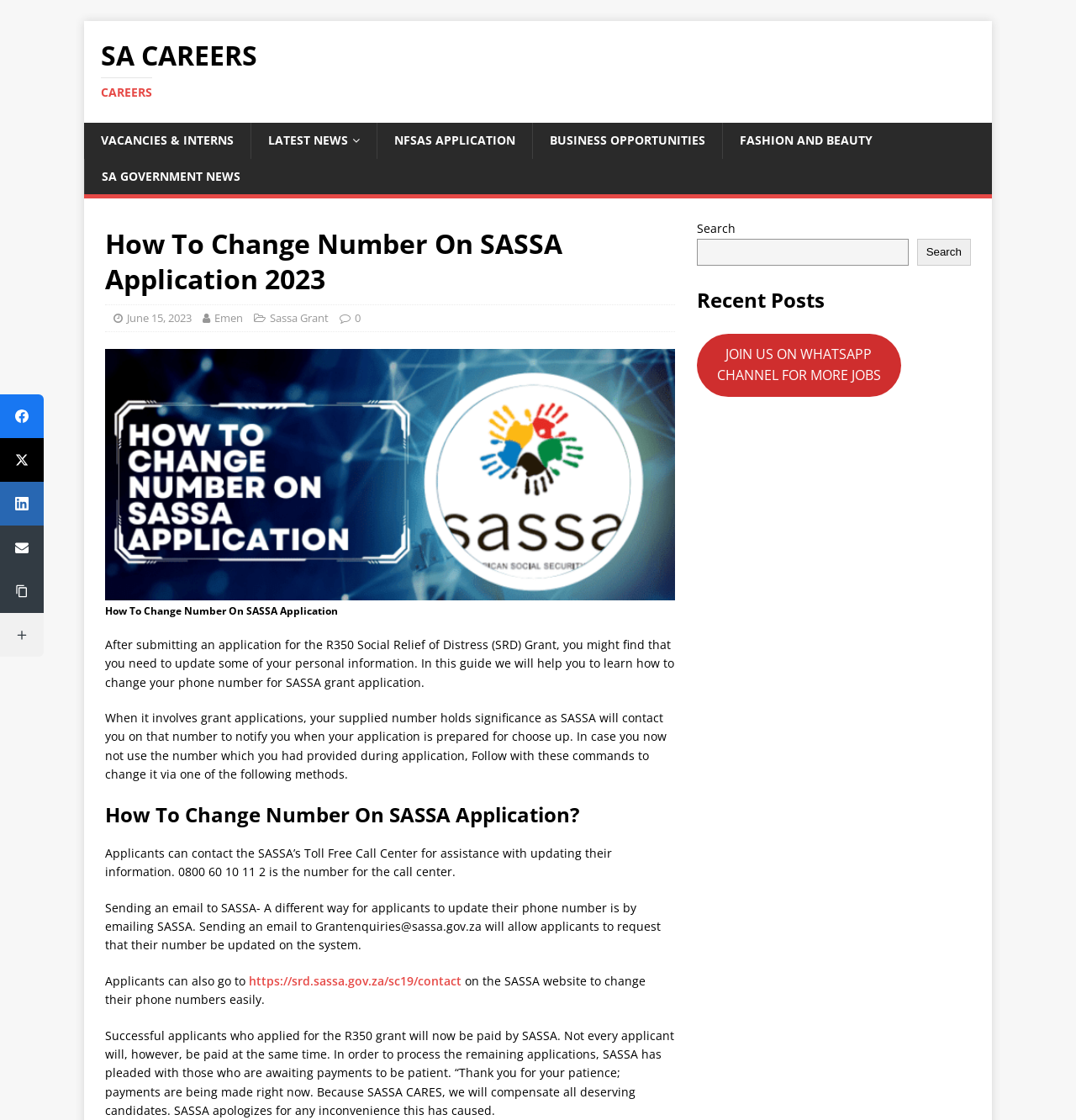Find the bounding box coordinates of the element to click in order to complete this instruction: "Read about Abrasion (Corrasion)". The bounding box coordinates must be four float numbers between 0 and 1, denoted as [left, top, right, bottom].

None